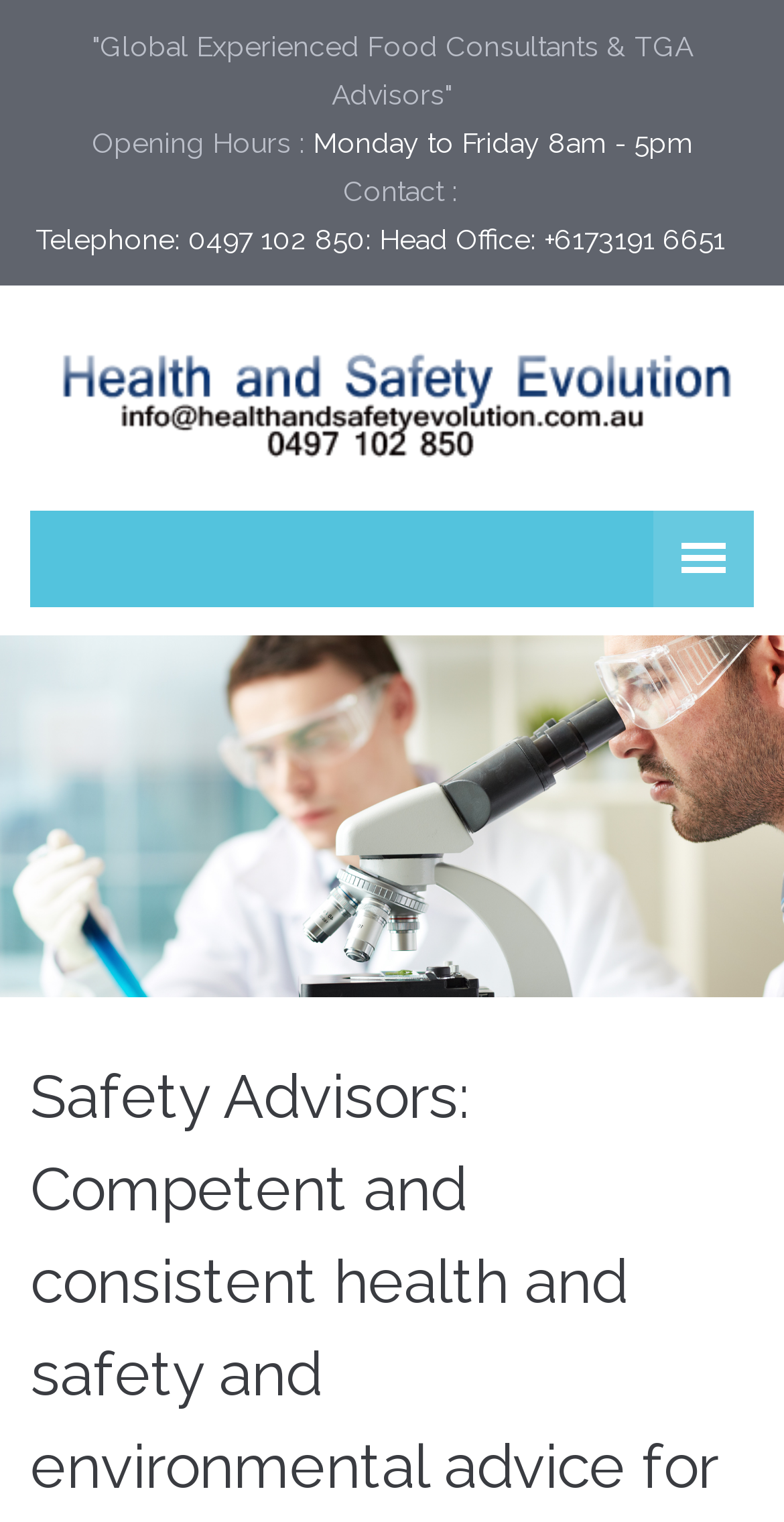Provide your answer in one word or a succinct phrase for the question: 
What is the company's phone number?

0497 102 850